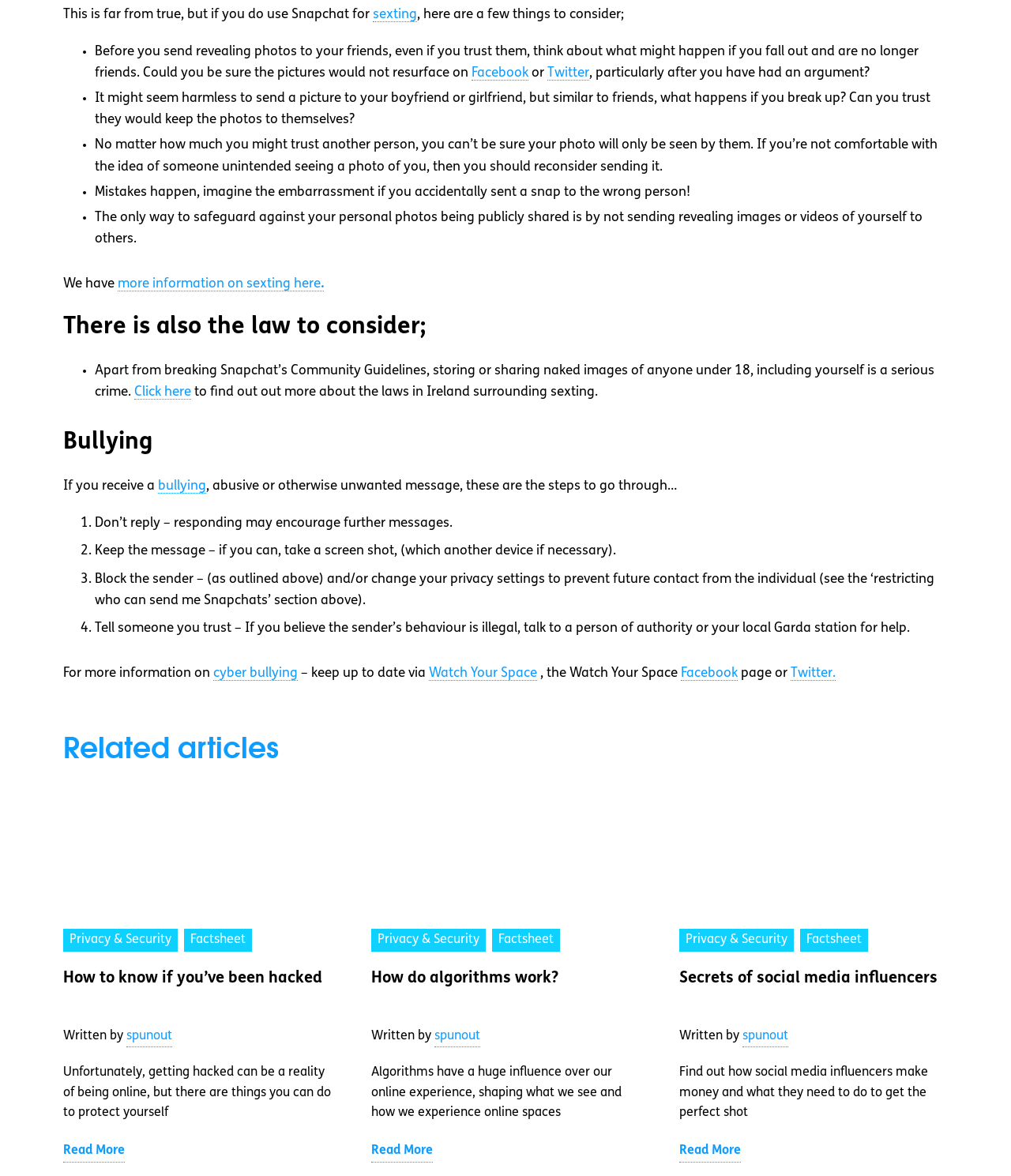Please identify the bounding box coordinates of the clickable region that I should interact with to perform the following instruction: "Click the 'Home' link". The coordinates should be expressed as four float numbers between 0 and 1, i.e., [left, top, right, bottom].

None